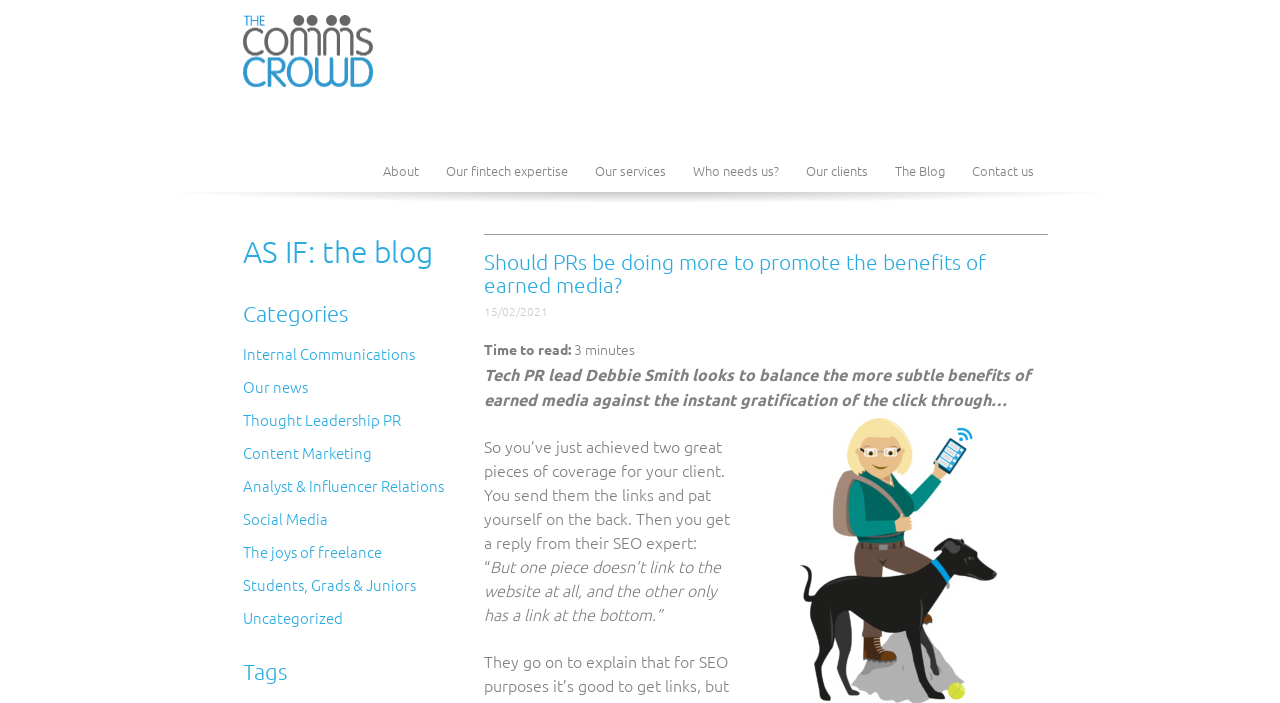Can you find the bounding box coordinates for the element that needs to be clicked to execute this instruction: "Read the blog post 'Should PRs be doing more to promote the benefits of earned media?'"? The coordinates should be given as four float numbers between 0 and 1, i.e., [left, top, right, bottom].

[0.378, 0.354, 0.77, 0.422]